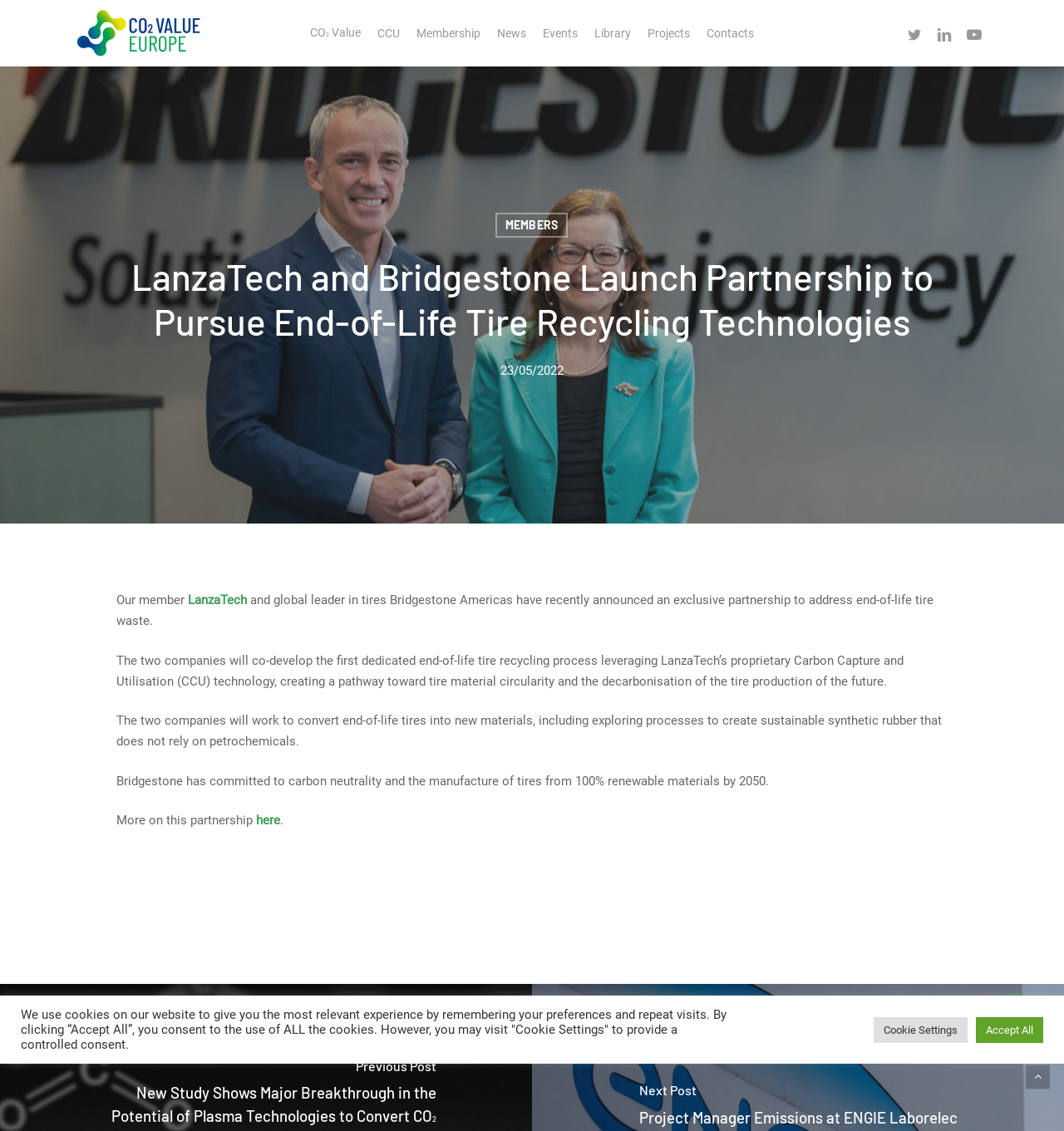Determine the bounding box coordinates for the HTML element described here: "CCU".

[0.355, 0.022, 0.376, 0.037]